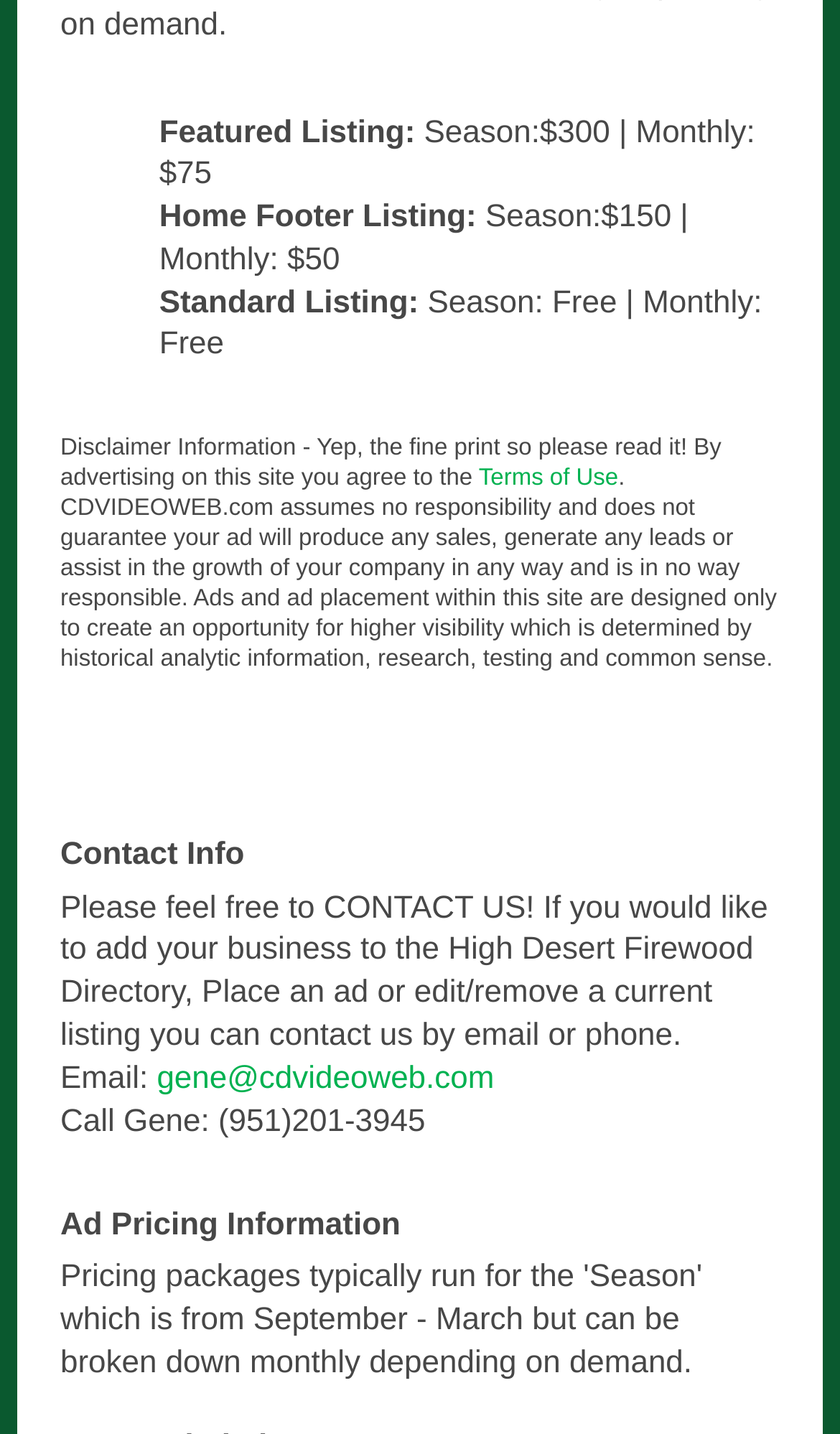Analyze the image and give a detailed response to the question:
How can I contact the website administrator?

I found the answer by looking at the 'Contact Info' section, which provides the contact information as 'Please feel free to CONTACT US! If you would like to add your business to the High Desert Firewood Directory, Place an ad or edit/remove a current listing you can contact us by email or phone'.